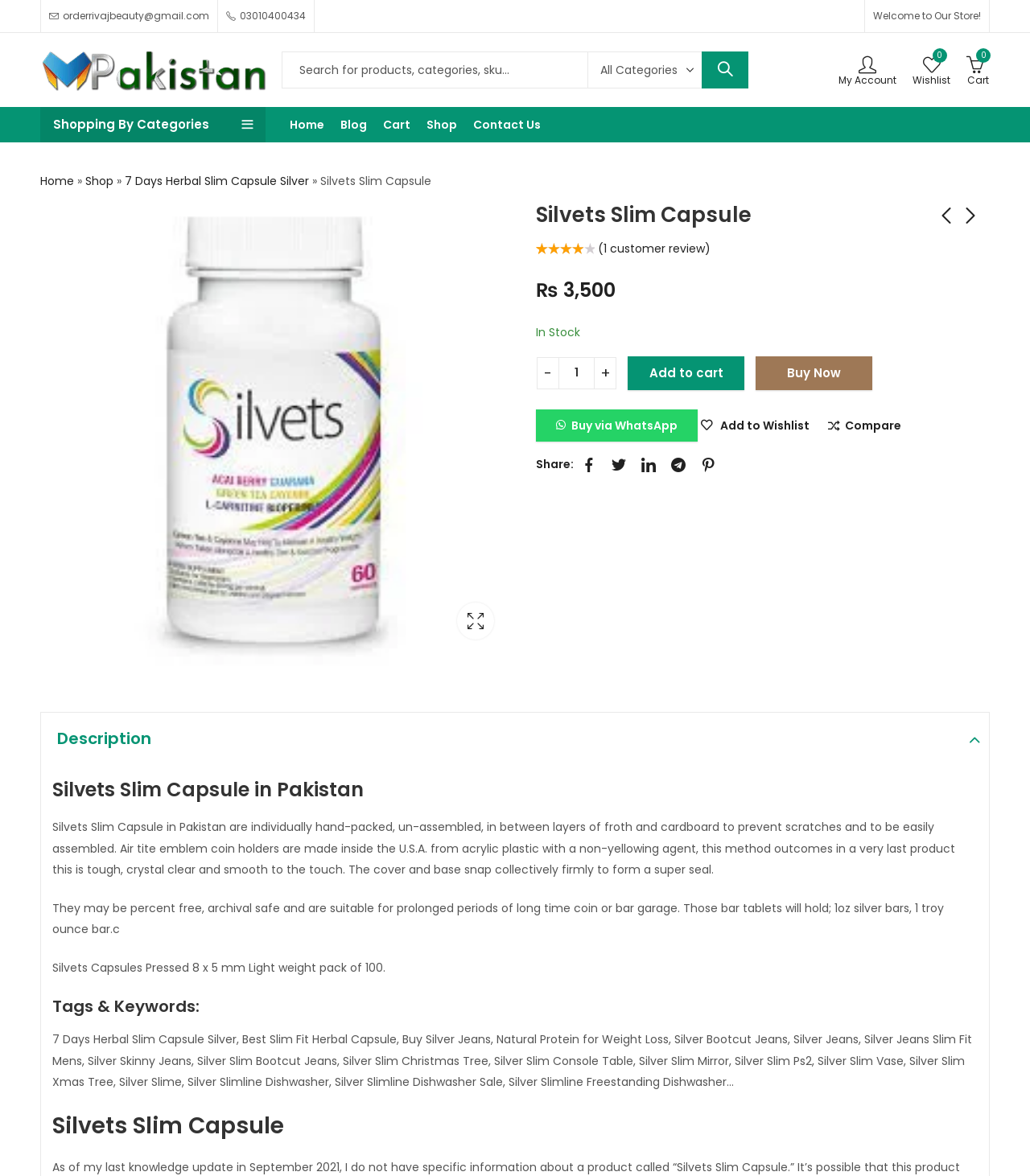Find the bounding box coordinates for the UI element that matches this description: "Search".

[0.681, 0.044, 0.727, 0.075]